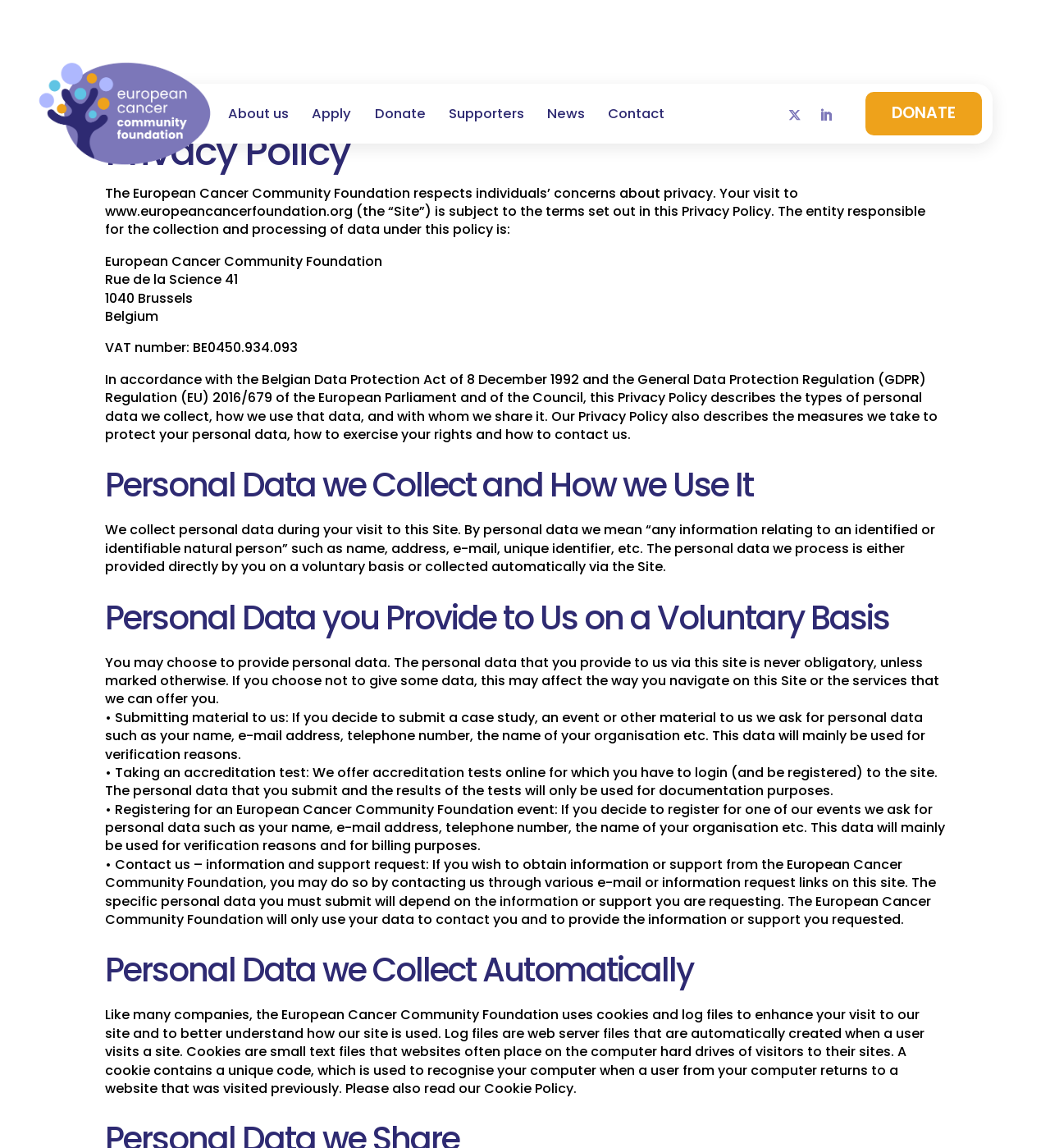Produce an extensive caption that describes everything on the webpage.

The webpage is about the Privacy Policy of the European Cancer Community Foundation. At the top, there is a heading "Privacy Policy" followed by a brief introduction to the foundation's respect for individuals' concerns about privacy. Below this, there is a block of text that provides the foundation's address, VAT number, and a brief overview of the Privacy Policy.

The page is divided into sections, with headings such as "Personal Data we Collect and How we Use It", "Personal Data you Provide to Us on a Voluntary Basis", and "Personal Data we Collect Automatically". Each section contains paragraphs of text that explain the types of personal data collected, how it is used, and with whom it is shared.

There are several links at the top of the page, including "About us", "Apply", "Donate", "Supporters", "News", and "Contact". These links are aligned horizontally and are positioned near the top of the page. Additionally, there are three social media links, represented by icons, located near the top right corner of the page. There is also a "DONATE" button located at the bottom right corner of the page.

The overall structure of the page is organized and easy to follow, with clear headings and concise paragraphs of text. The use of links and buttons provides easy navigation to other parts of the website.